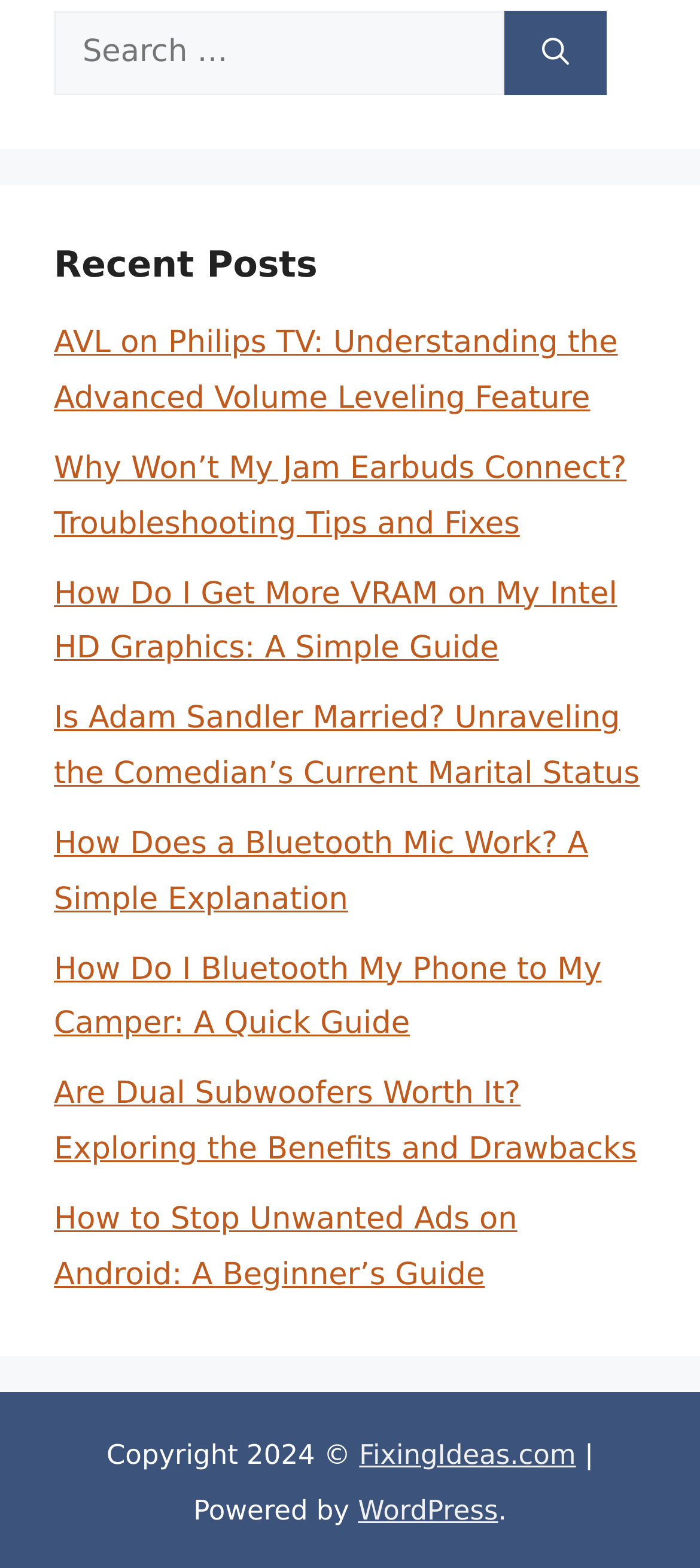What is the last link under 'Recent Posts'?
Please respond to the question with as much detail as possible.

I looked at the links under the 'Recent Posts' heading and found that the last link is 'How to Stop Unwanted Ads on Android: A Beginner’s Guide'.